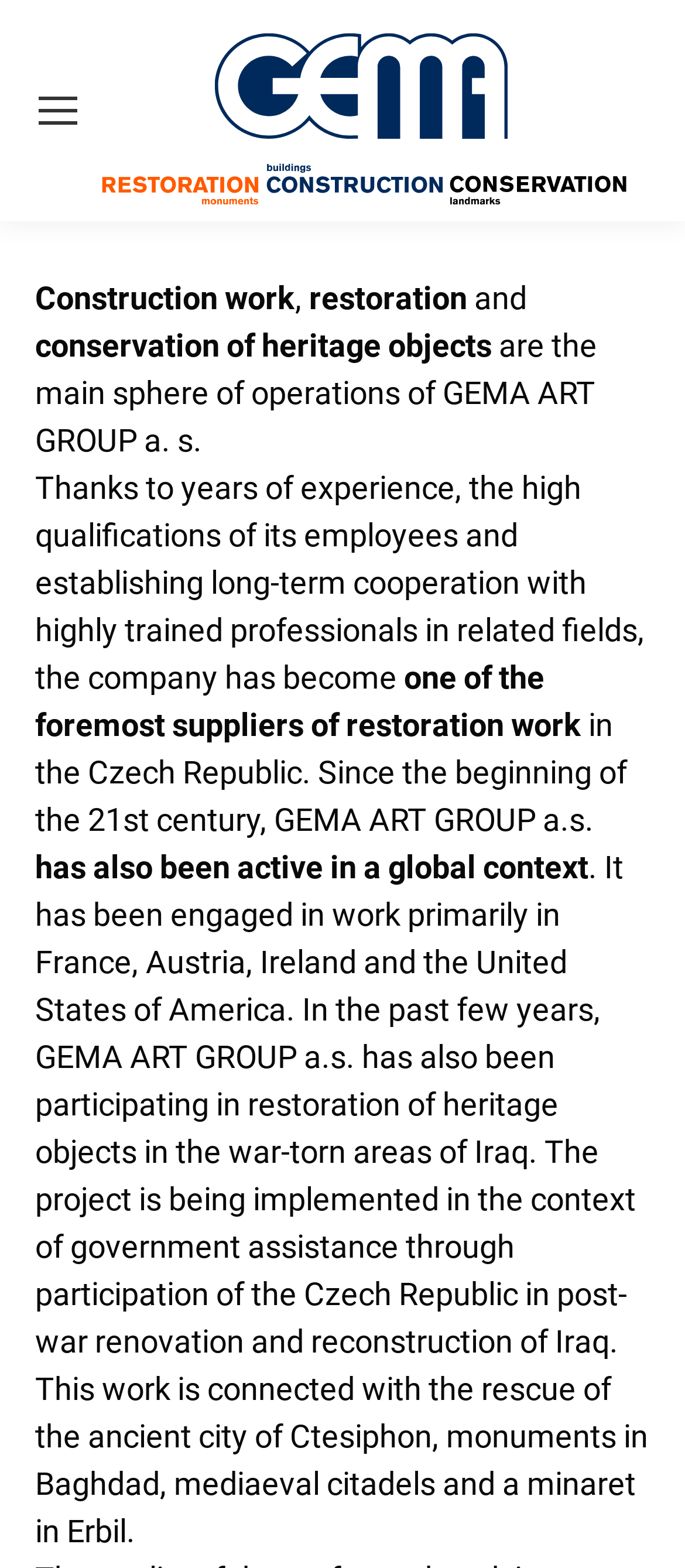Use one word or a short phrase to answer the question provided: 
What is the main sphere of operations of GEMA ART GROUP?

Construction work, restoration and conservation